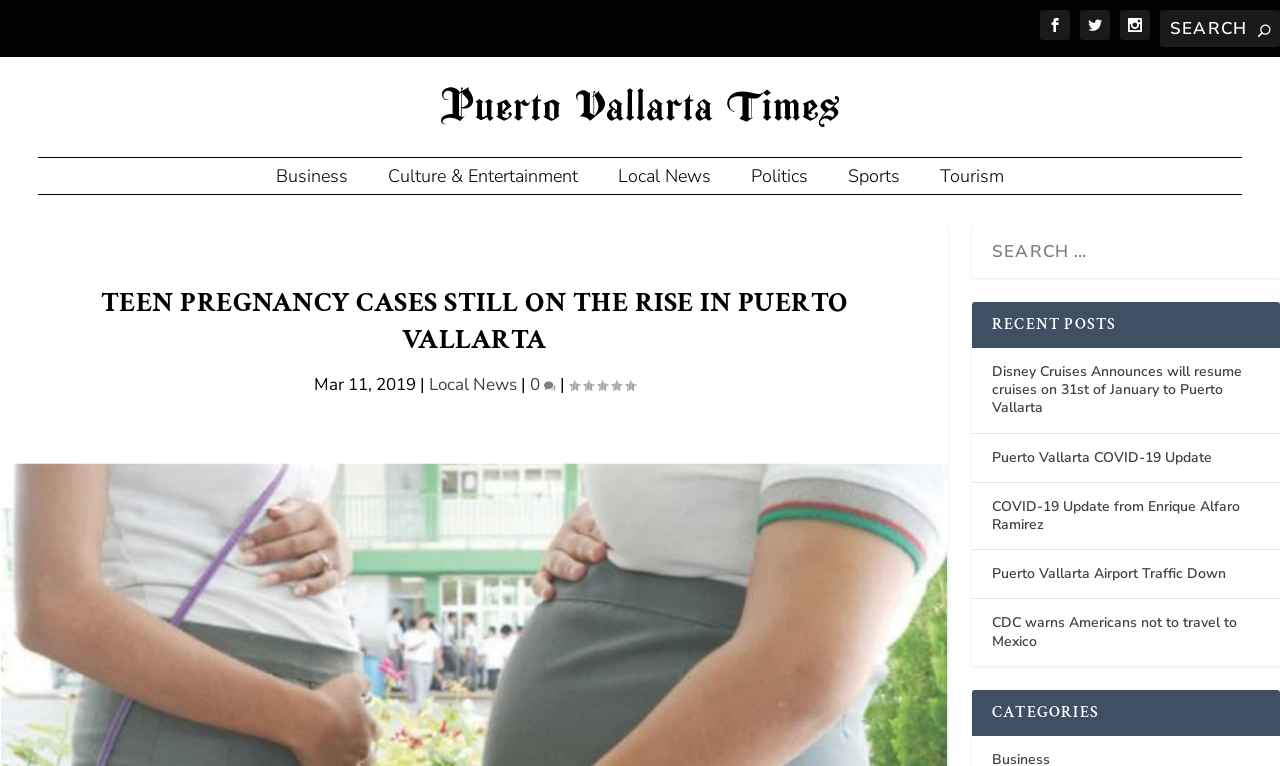Answer with a single word or phrase: 
What is the category of the news article?

Local News